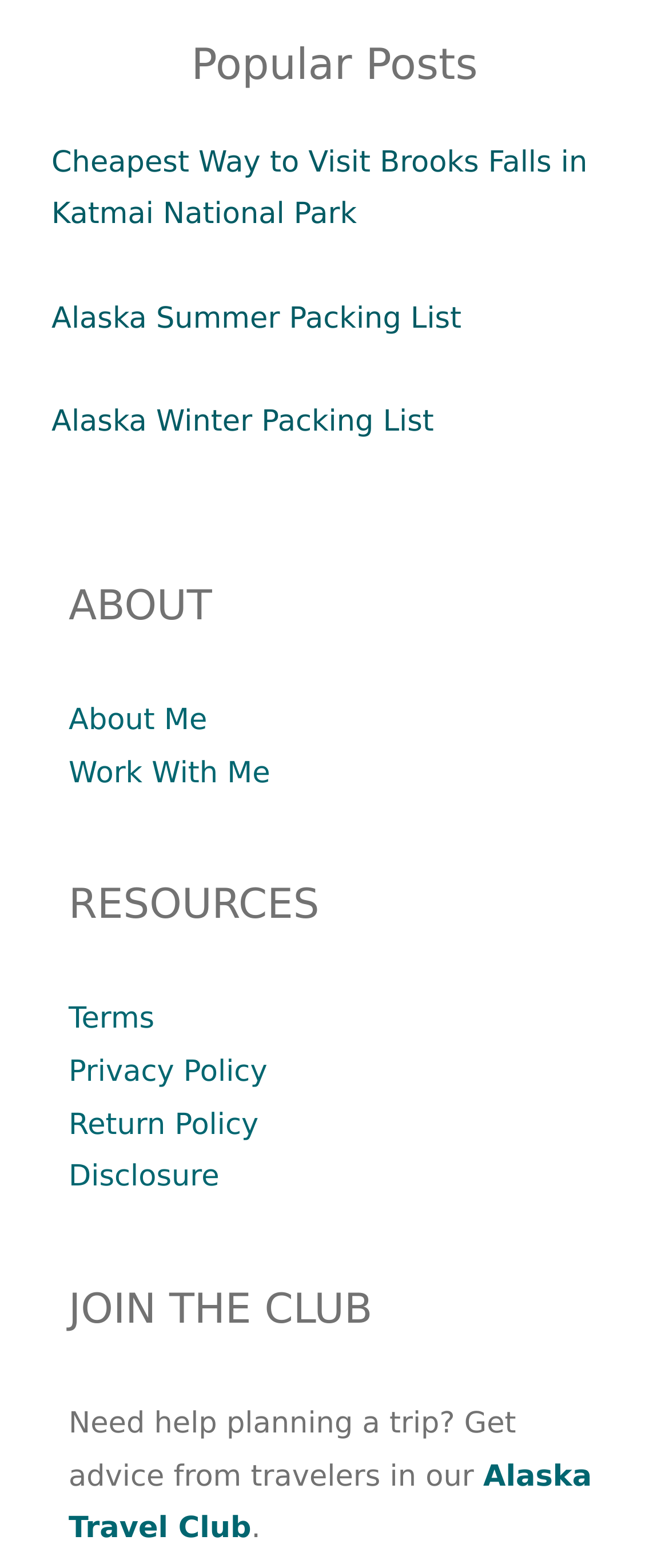Please find the bounding box coordinates for the clickable element needed to perform this instruction: "View Terms".

[0.103, 0.639, 0.231, 0.661]